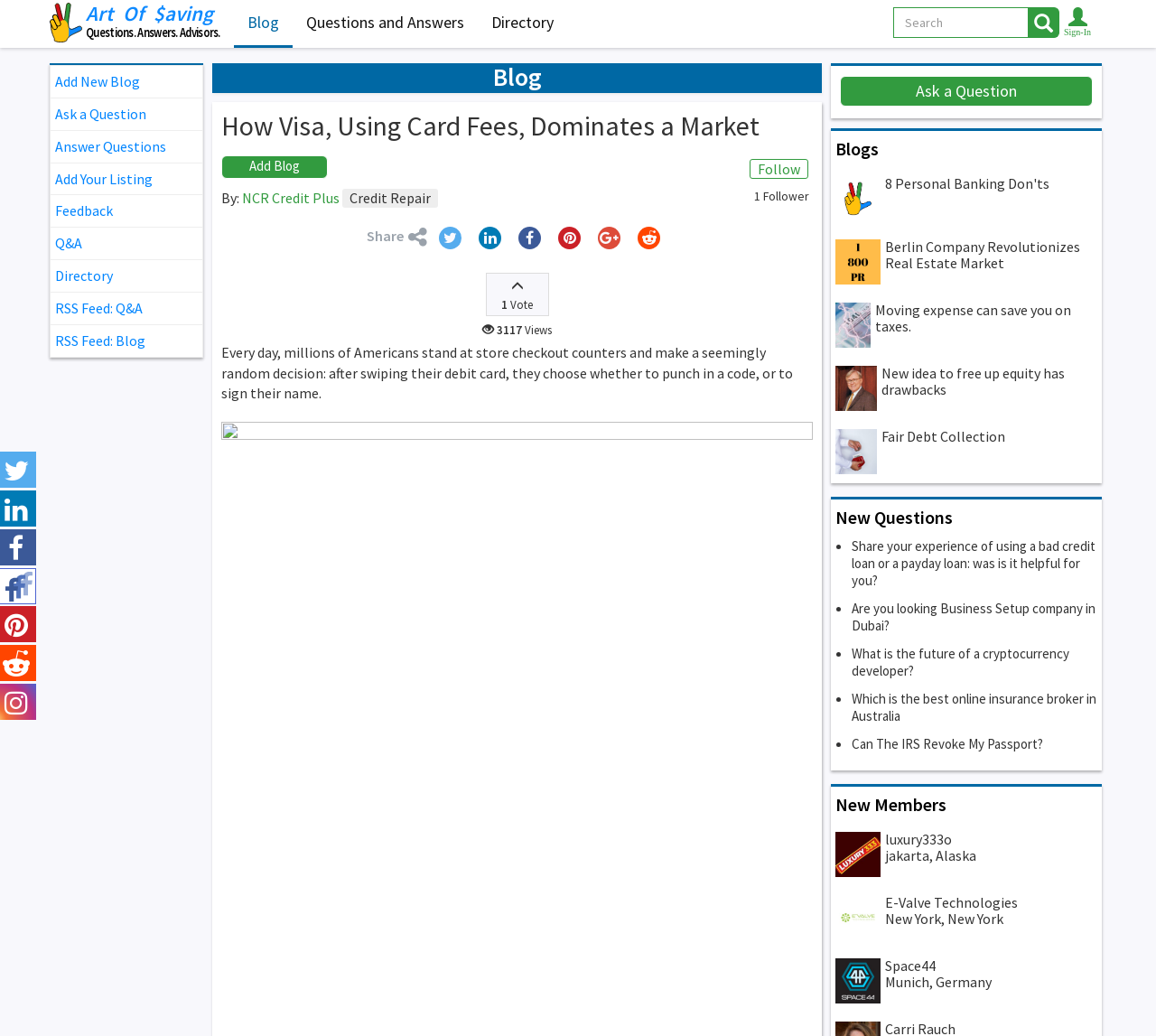Please identify the bounding box coordinates of the element's region that needs to be clicked to fulfill the following instruction: "Read the blog post". The bounding box coordinates should consist of four float numbers between 0 and 1, i.e., [left, top, right, bottom].

[0.191, 0.107, 0.703, 0.136]